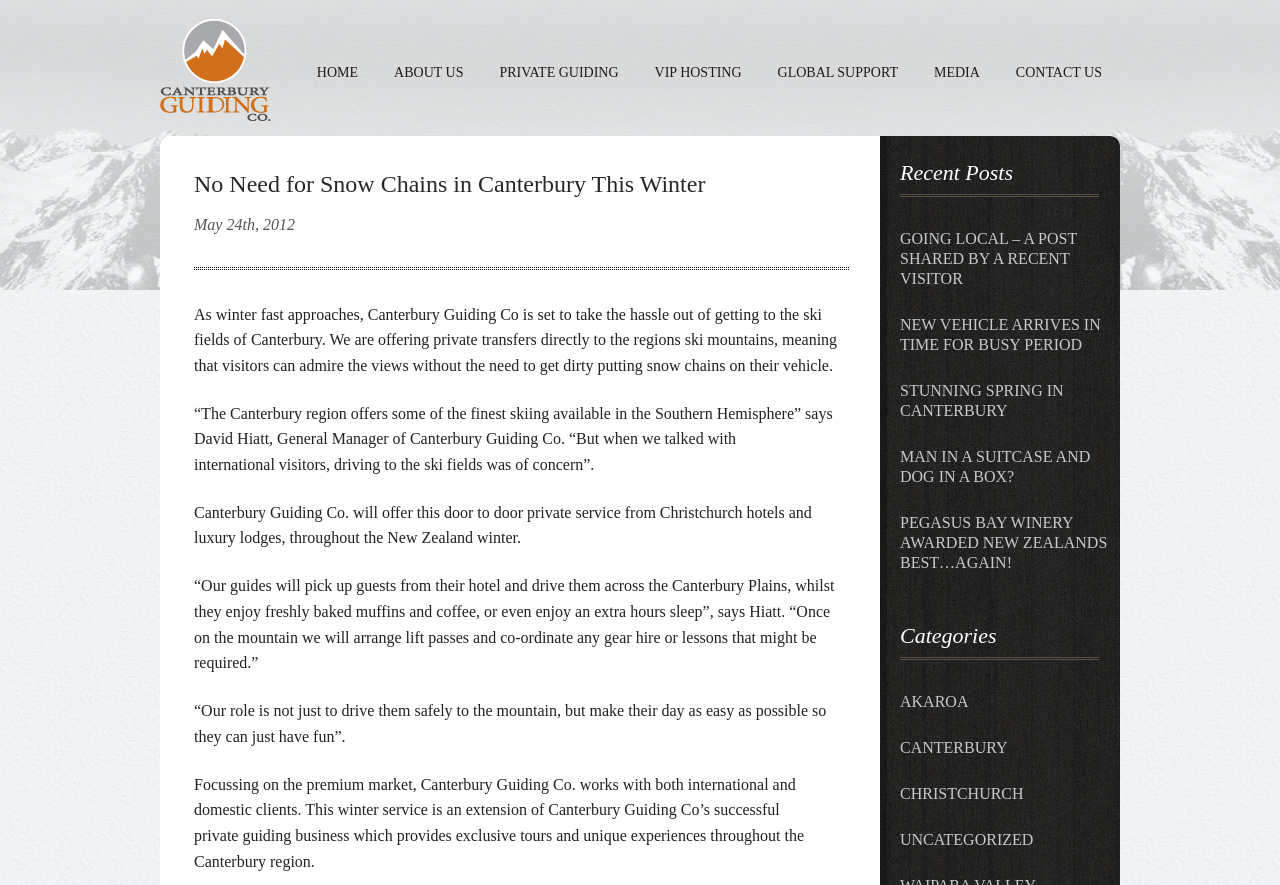Please specify the bounding box coordinates of the clickable region necessary for completing the following instruction: "Explore the CANTERBURY category". The coordinates must consist of four float numbers between 0 and 1, i.e., [left, top, right, bottom].

[0.703, 0.824, 0.875, 0.865]